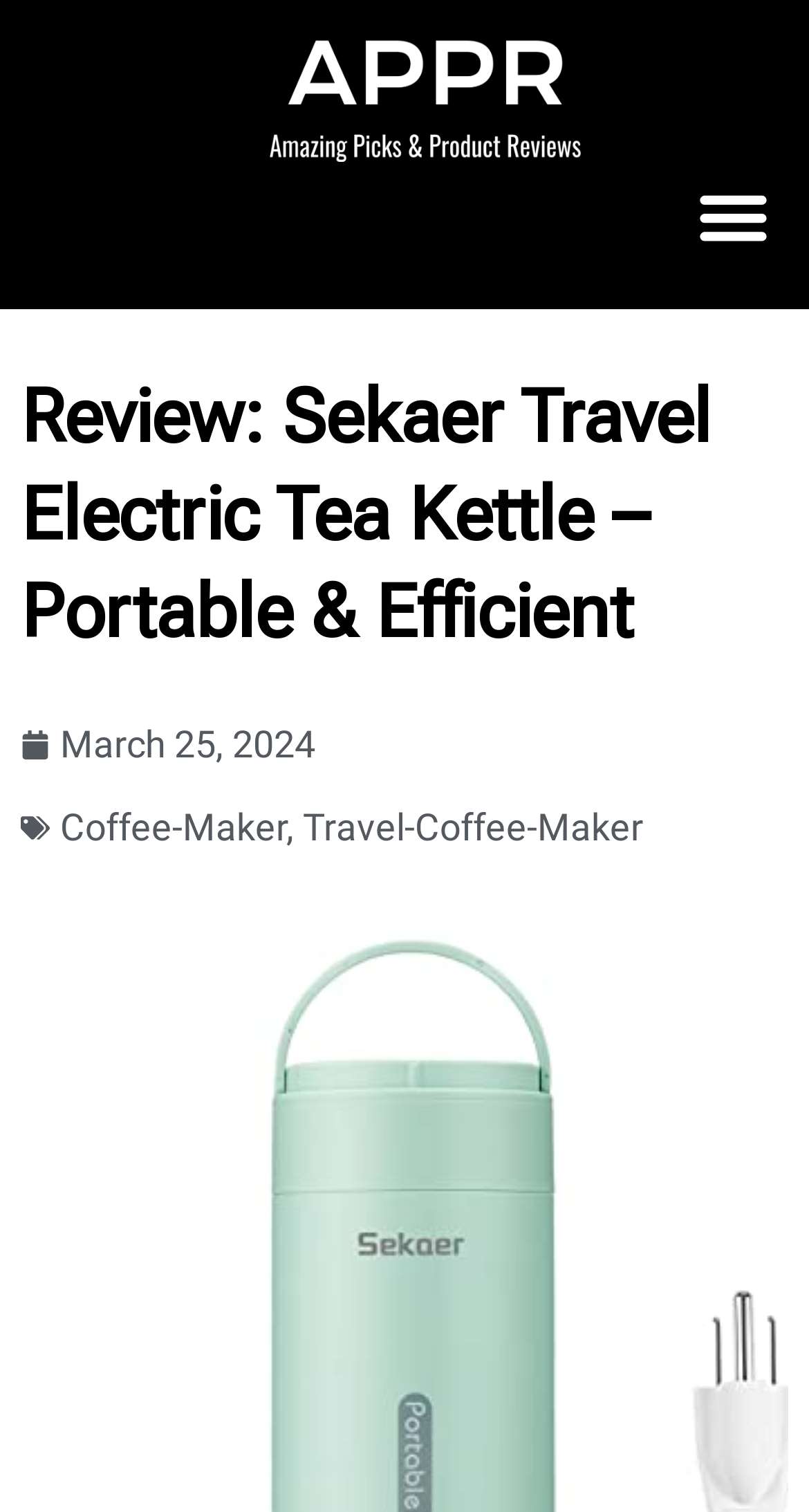Answer briefly with one word or phrase:
What are the two related categories mentioned?

Coffee-Maker and Travel-Coffee-Maker